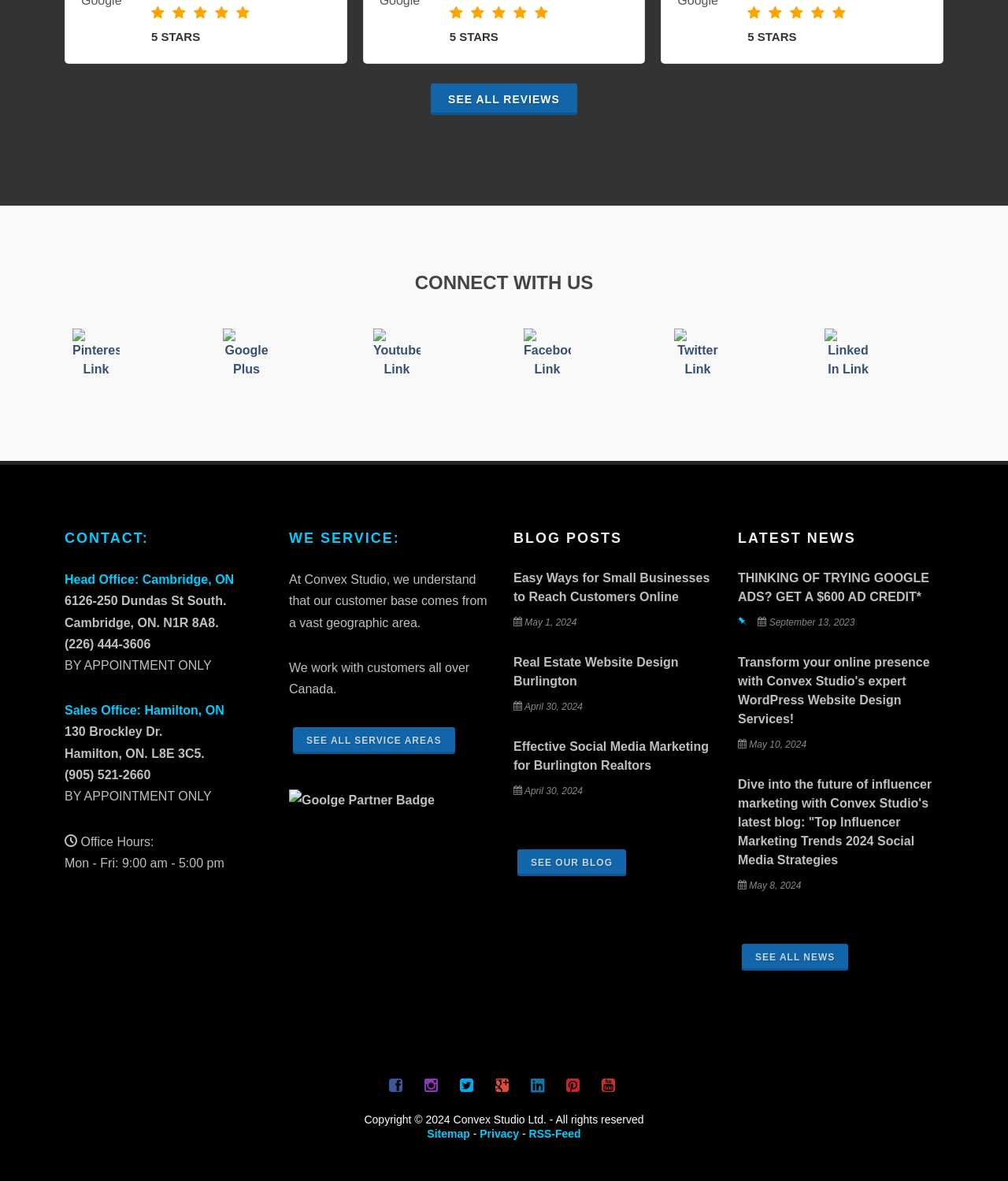Answer the question below in one word or phrase:
What is the address of the Head Office?

6126-250 Dundas St South. Cambridge, ON. N1R 8A8.